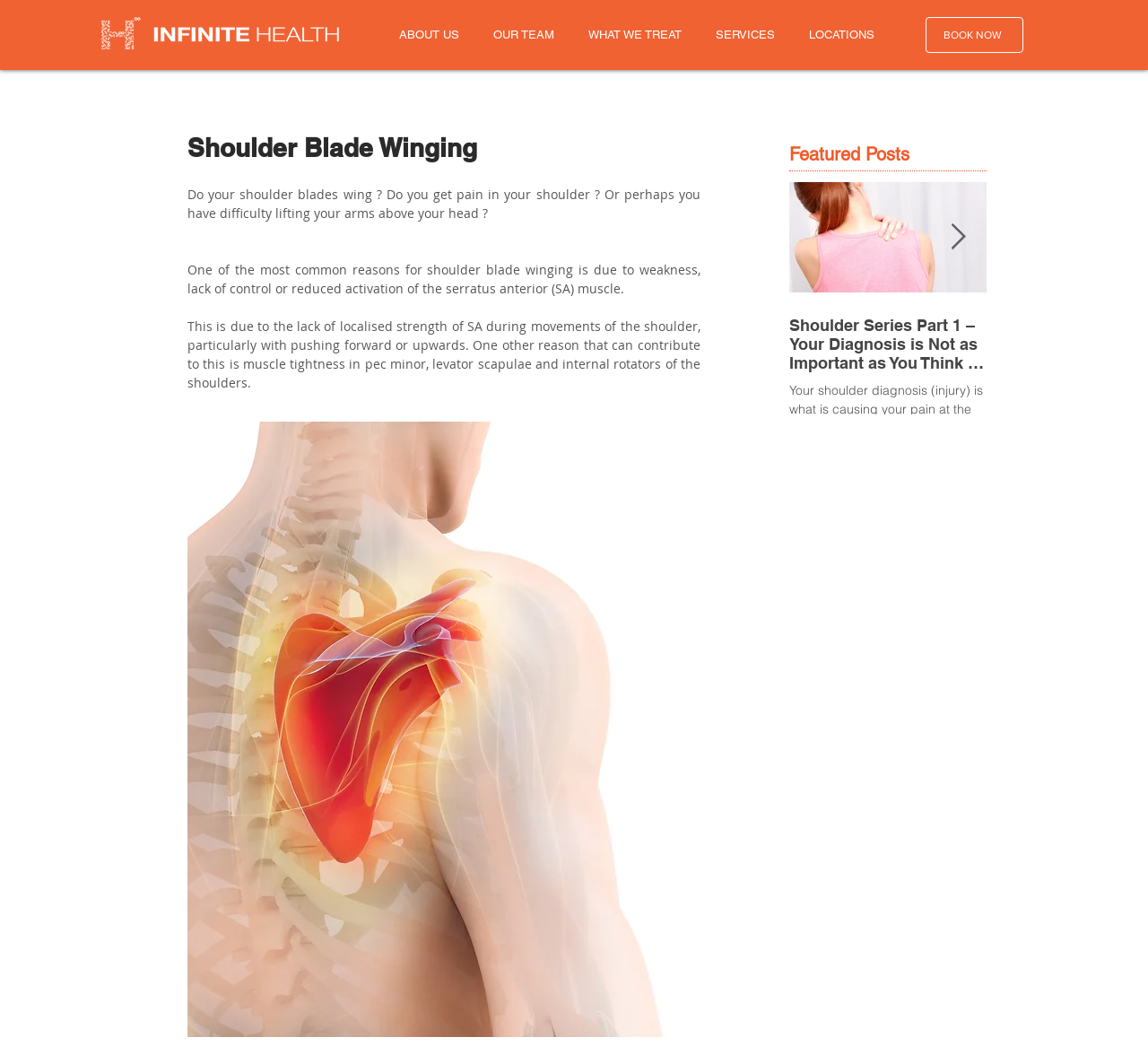Find the bounding box coordinates for the element that must be clicked to complete the instruction: "Visit the SHOP page". The coordinates should be four float numbers between 0 and 1, indicated as [left, top, right, bottom].

None